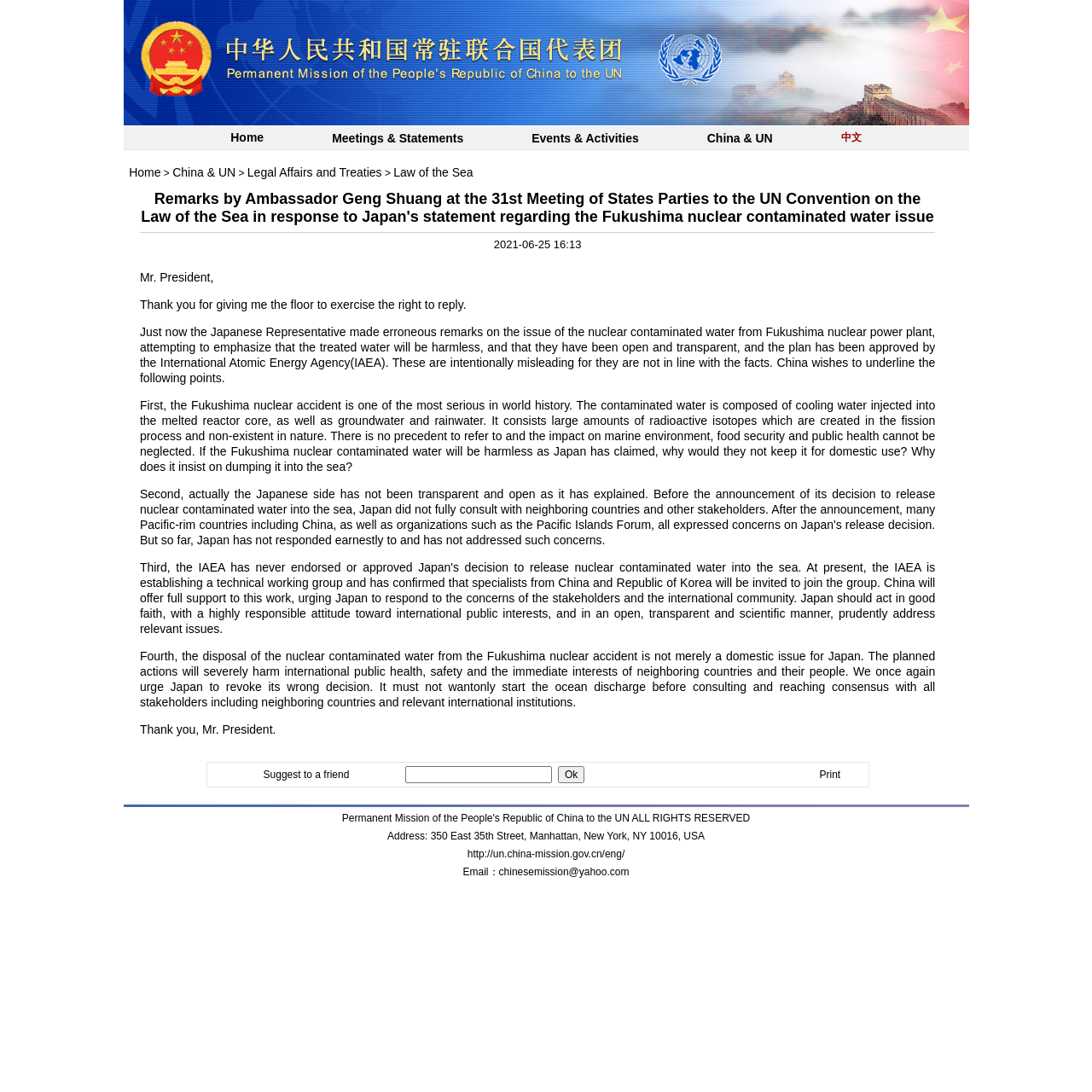Please provide the bounding box coordinates for the element that needs to be clicked to perform the following instruction: "Click Home". The coordinates should be given as four float numbers between 0 and 1, i.e., [left, top, right, bottom].

[0.211, 0.116, 0.242, 0.137]